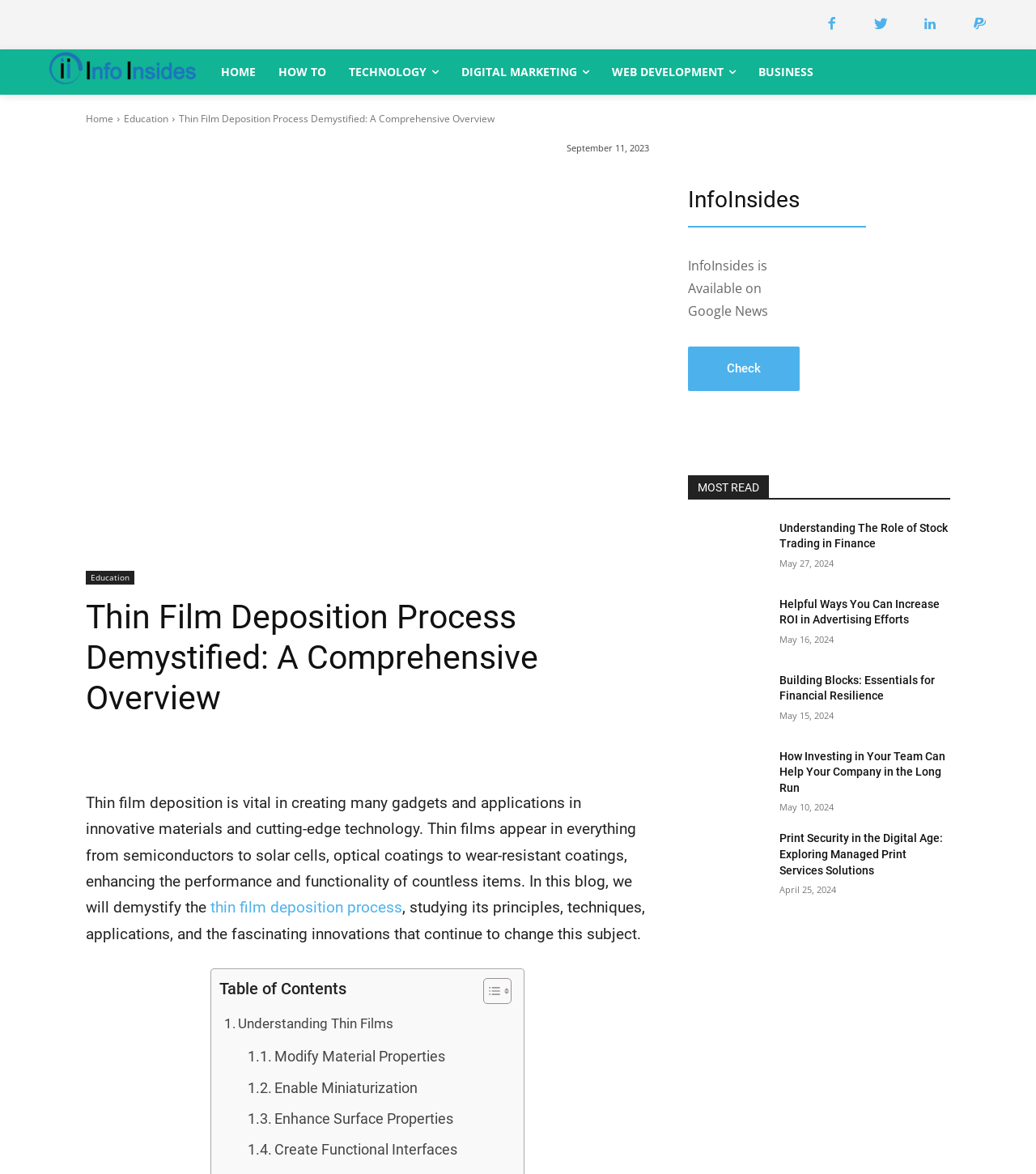Given the element description Enhance Surface Properties, identify the bounding box coordinates for the UI element on the webpage screenshot. The format should be (top-left x, top-left y, bottom-right x, bottom-right y), with values between 0 and 1.

[0.239, 0.941, 0.438, 0.966]